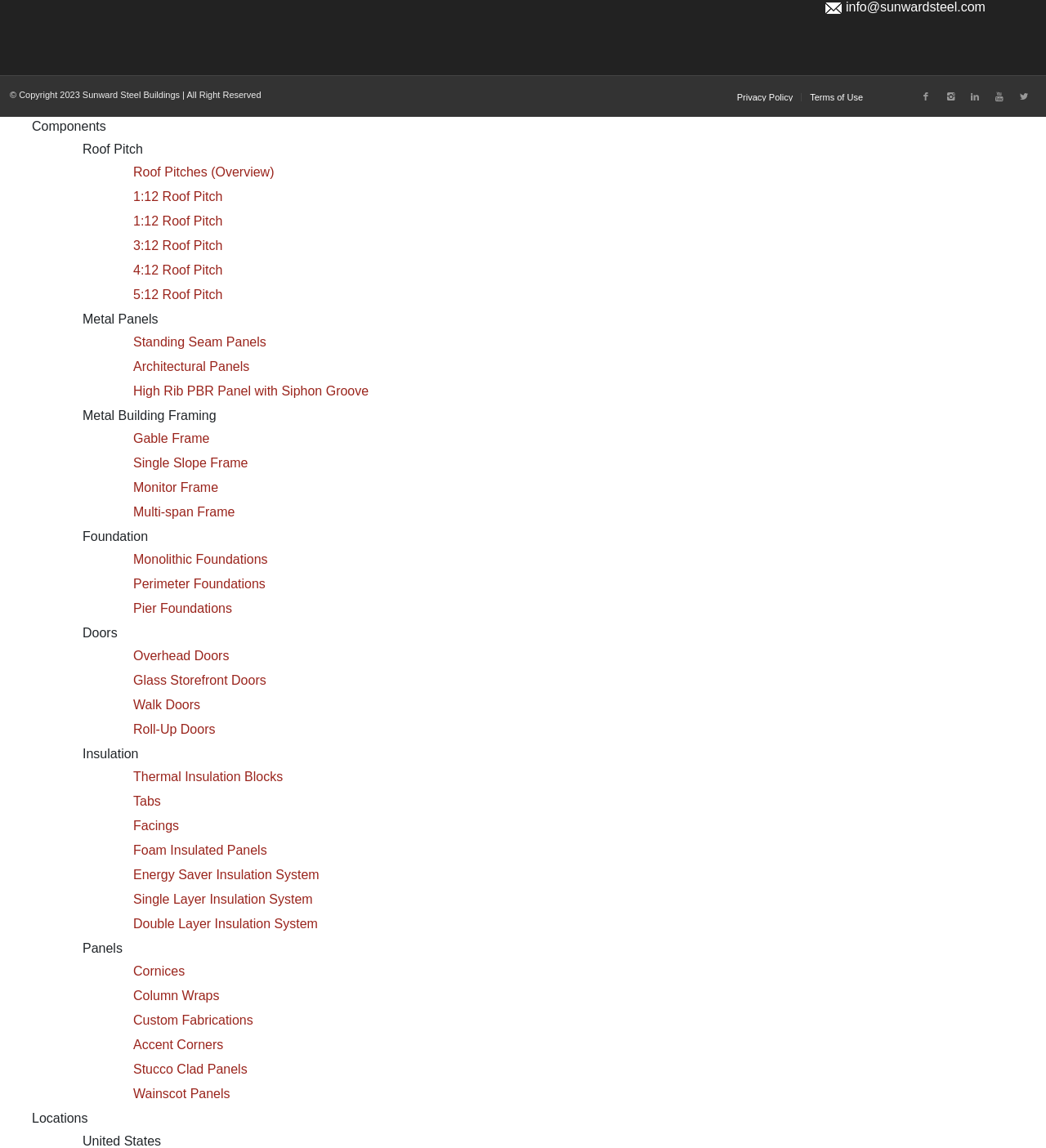Locate the bounding box coordinates of the clickable region to complete the following instruction: "Explore locations in United States."

[0.079, 0.988, 0.154, 1.0]